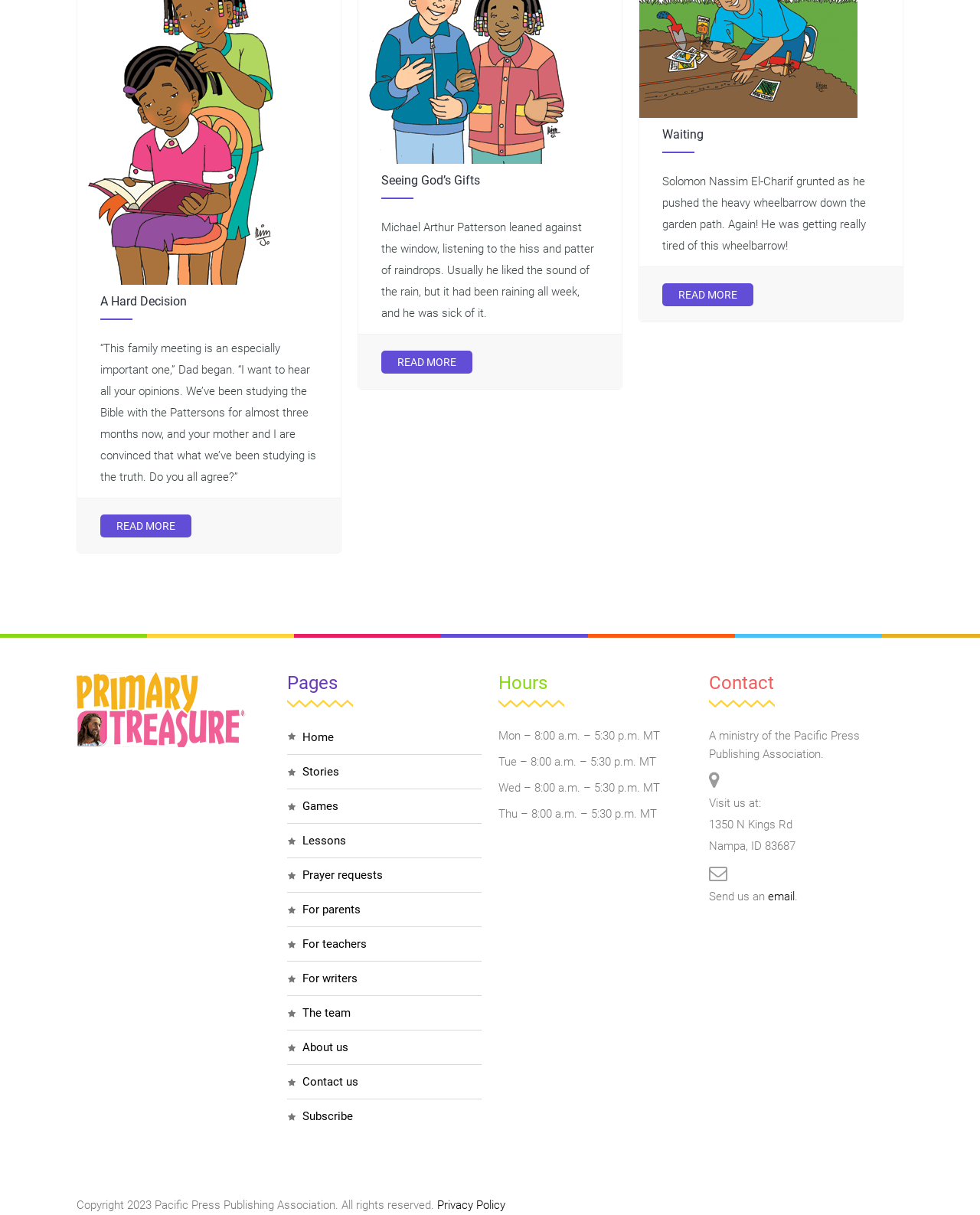Please respond to the question with a concise word or phrase:
What is the purpose of the 'READ MORE' links?

To read full stories